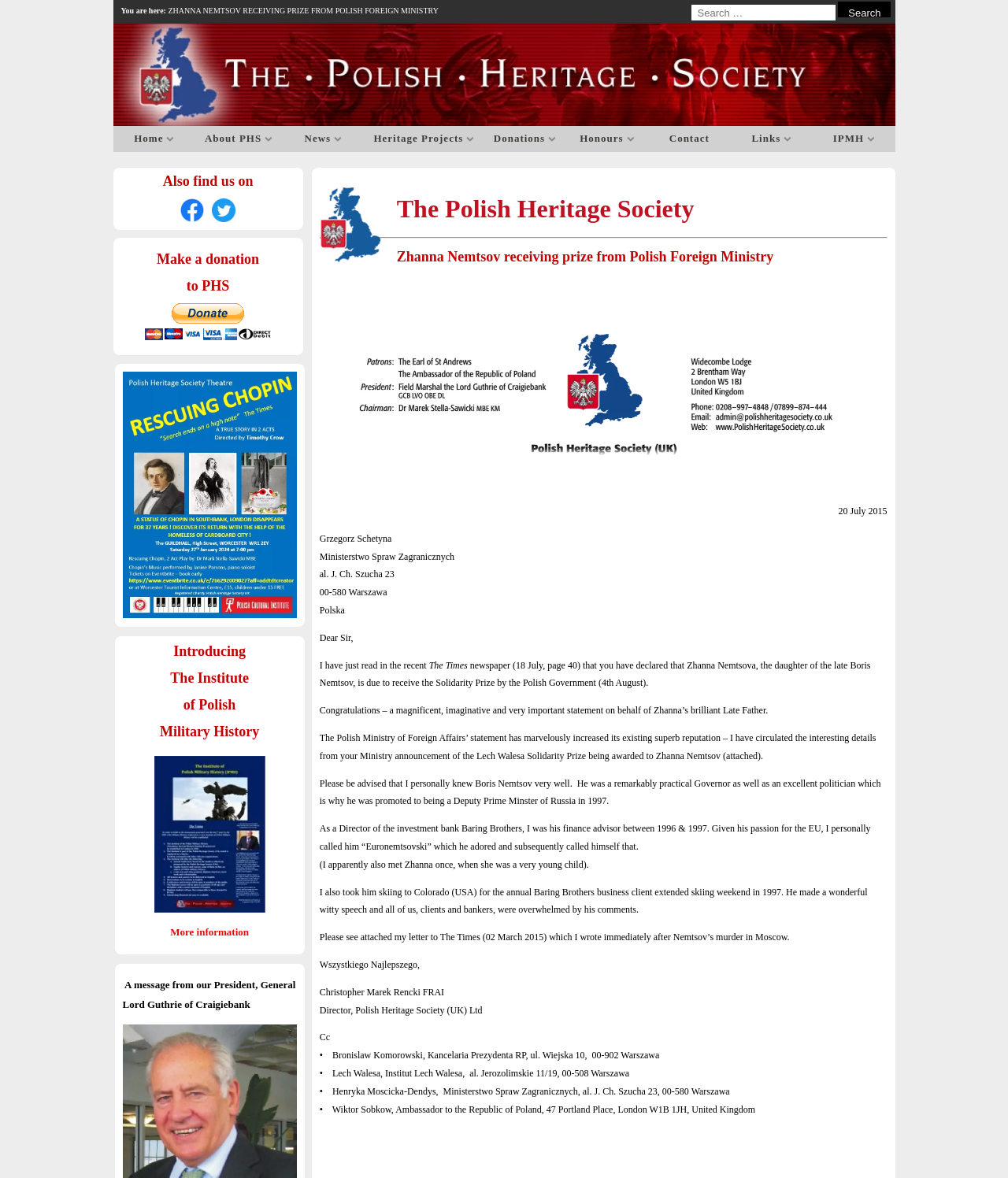What is the name of the institute mentioned in the letter?
Kindly offer a detailed explanation using the data available in the image.

The text mentions 'Introducing The Institute of Polish Military History' as a heading, indicating that the institute is being introduced.